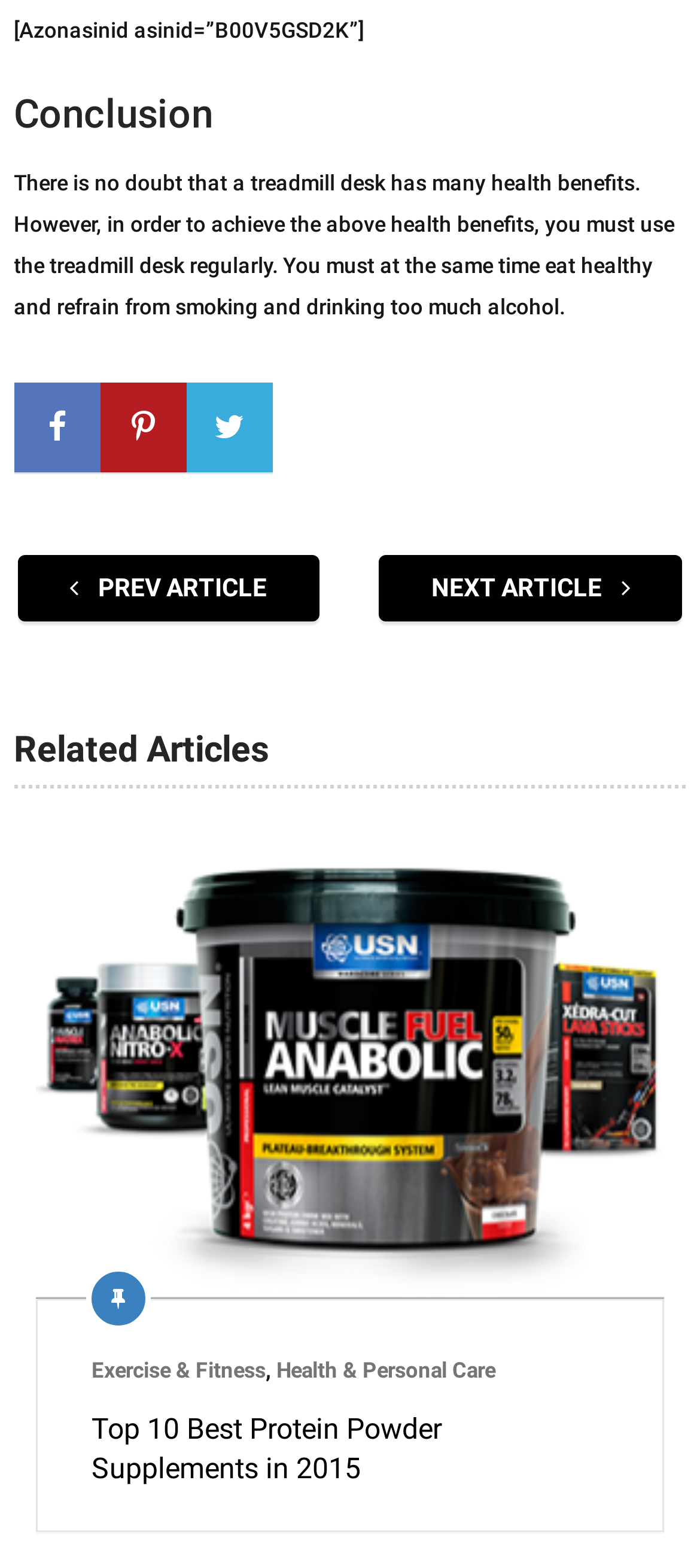Identify the bounding box coordinates for the region of the element that should be clicked to carry out the instruction: "View the category of Exercise & Fitness". The bounding box coordinates should be four float numbers between 0 and 1, i.e., [left, top, right, bottom].

[0.131, 0.866, 0.379, 0.882]